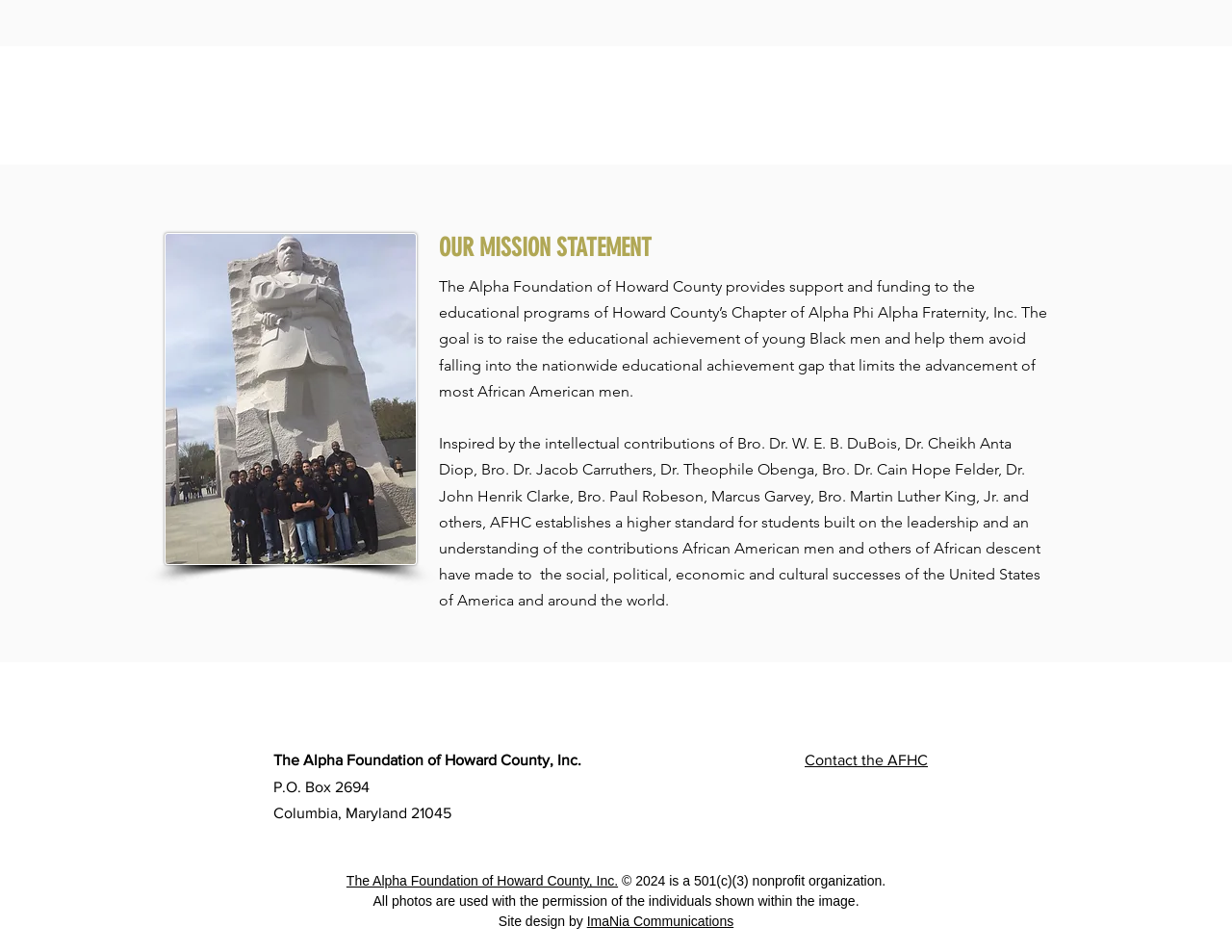Given the description of the UI element: "Contact the AFHC", predict the bounding box coordinates in the form of [left, top, right, bottom], with each value being a float between 0 and 1.

[0.653, 0.79, 0.753, 0.807]